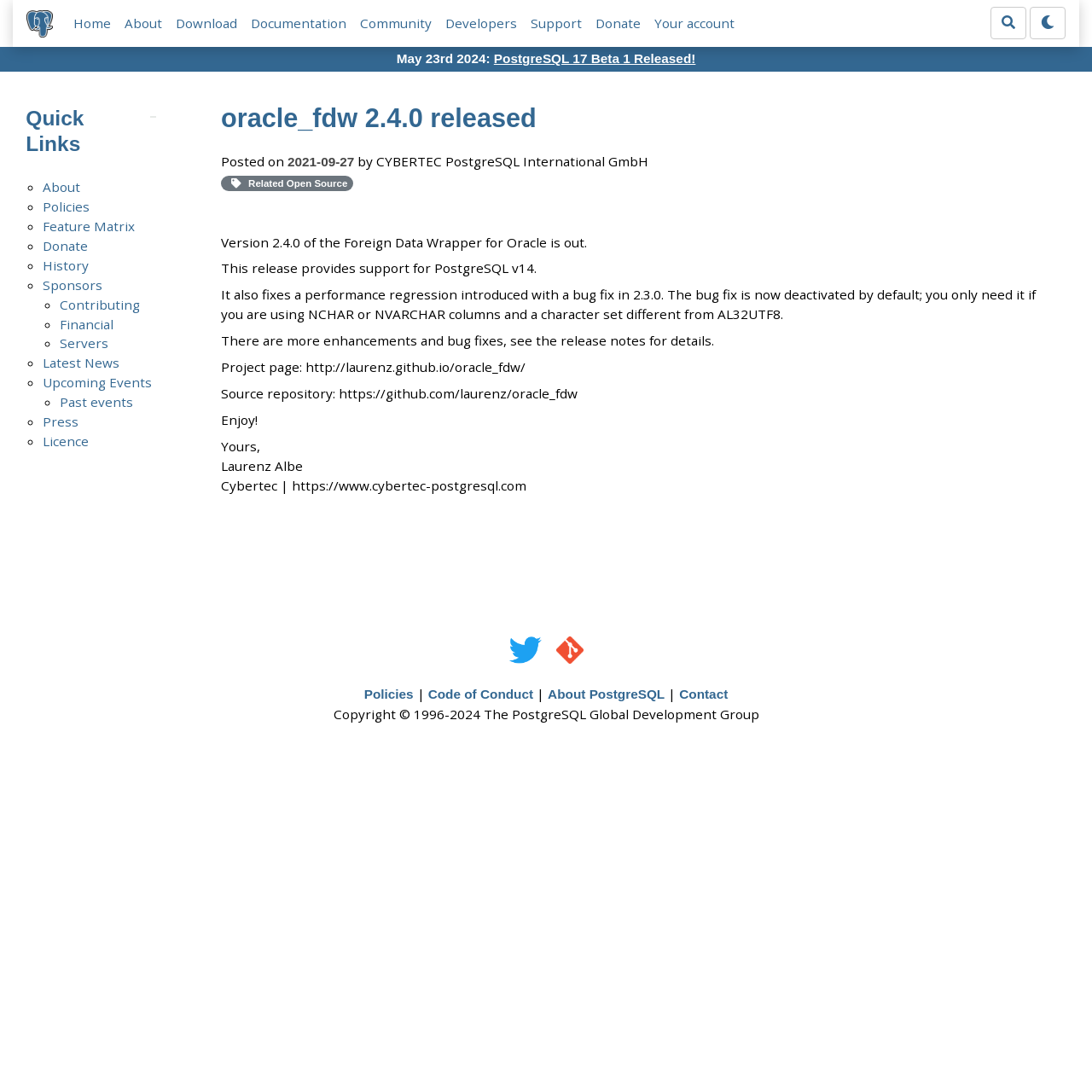Please find the bounding box coordinates of the element that you should click to achieve the following instruction: "Read the latest news". The coordinates should be presented as four float numbers between 0 and 1: [left, top, right, bottom].

[0.039, 0.325, 0.11, 0.34]